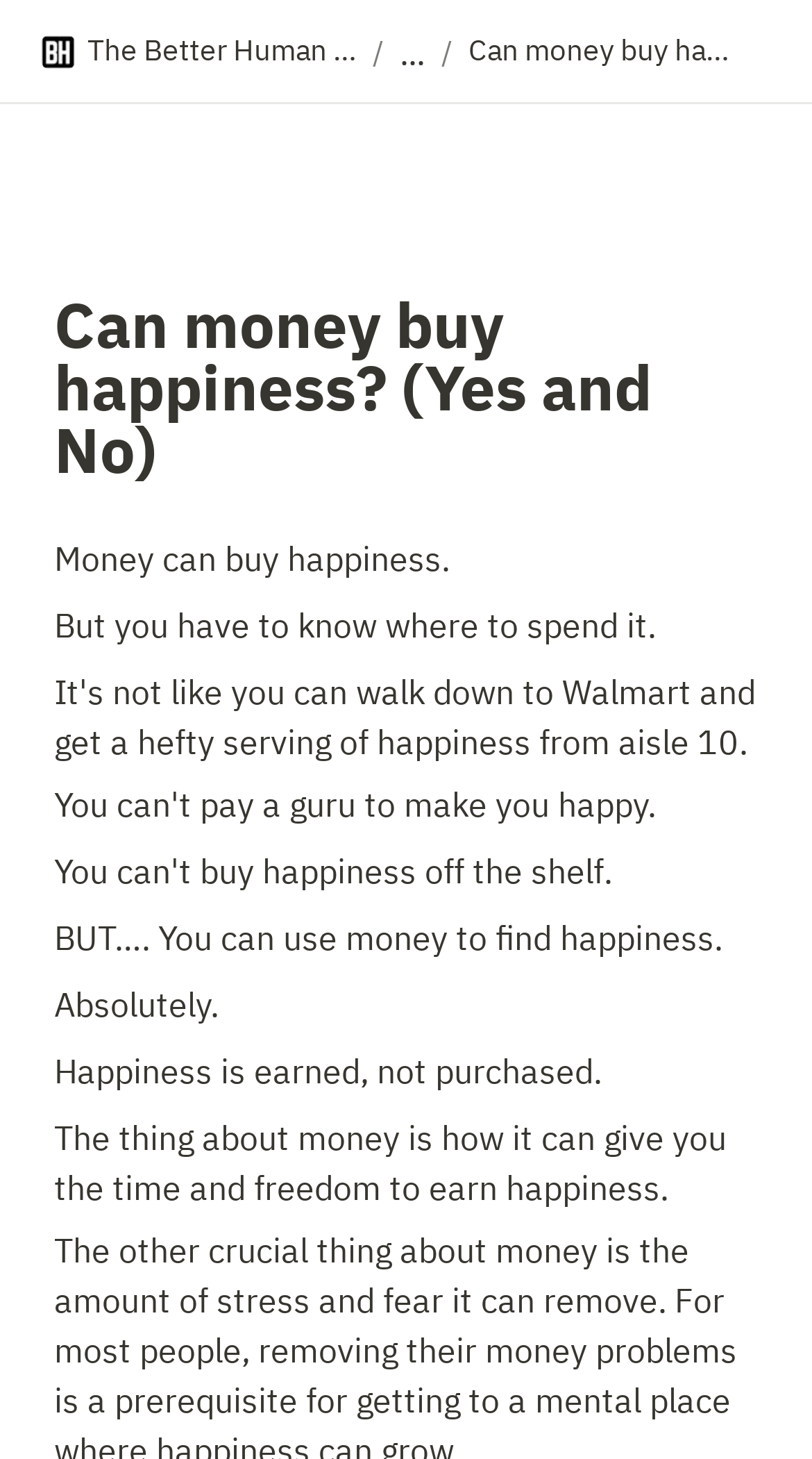What is the main idea of the article?
Provide a detailed answer to the question using information from the image.

The main idea of the article can be determined by reading the static text 'Money can buy happiness.' and the subsequent paragraphs, which discuss the relationship between money and happiness.